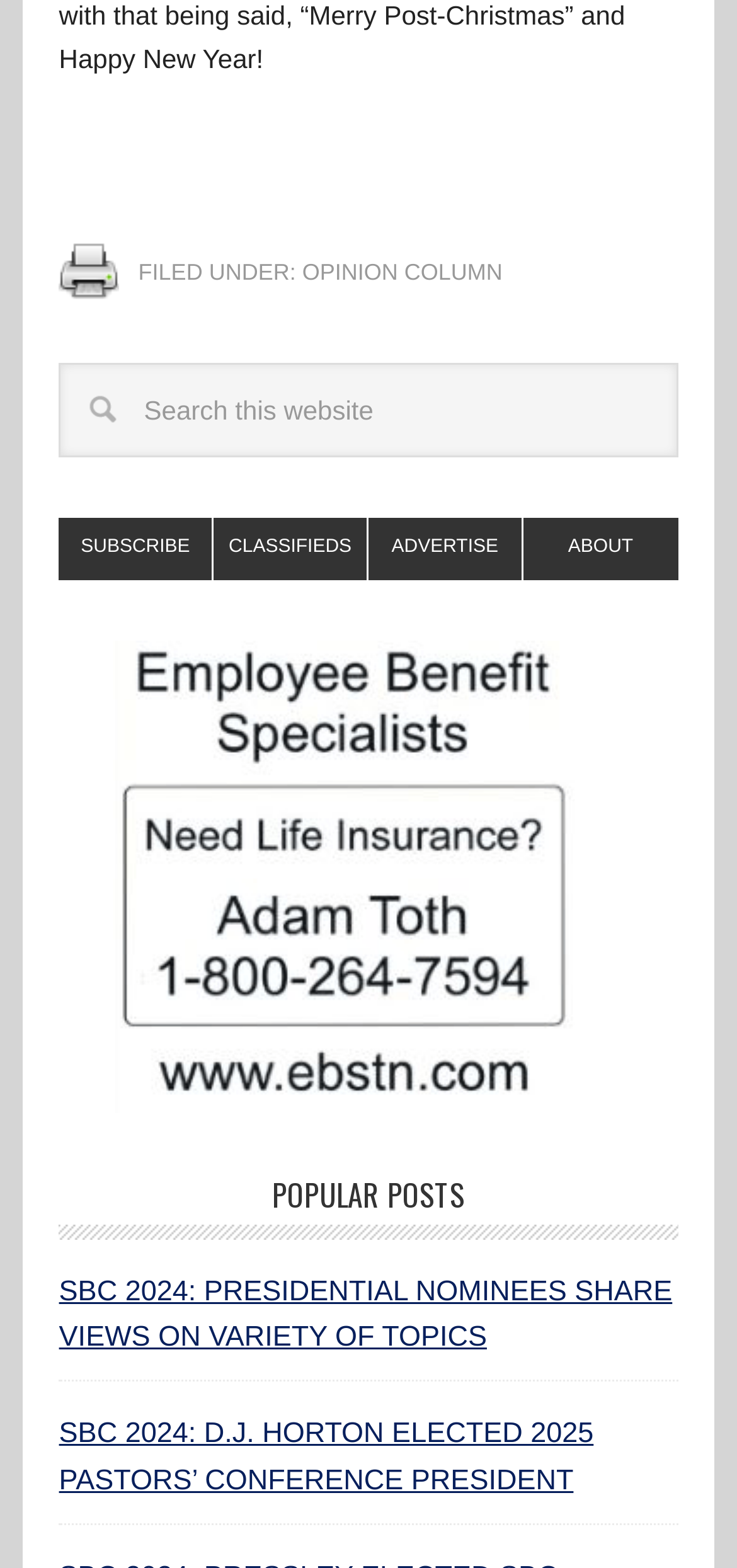Can you show the bounding box coordinates of the region to click on to complete the task described in the instruction: "Read about SBC 2024"?

[0.08, 0.813, 0.912, 0.863]